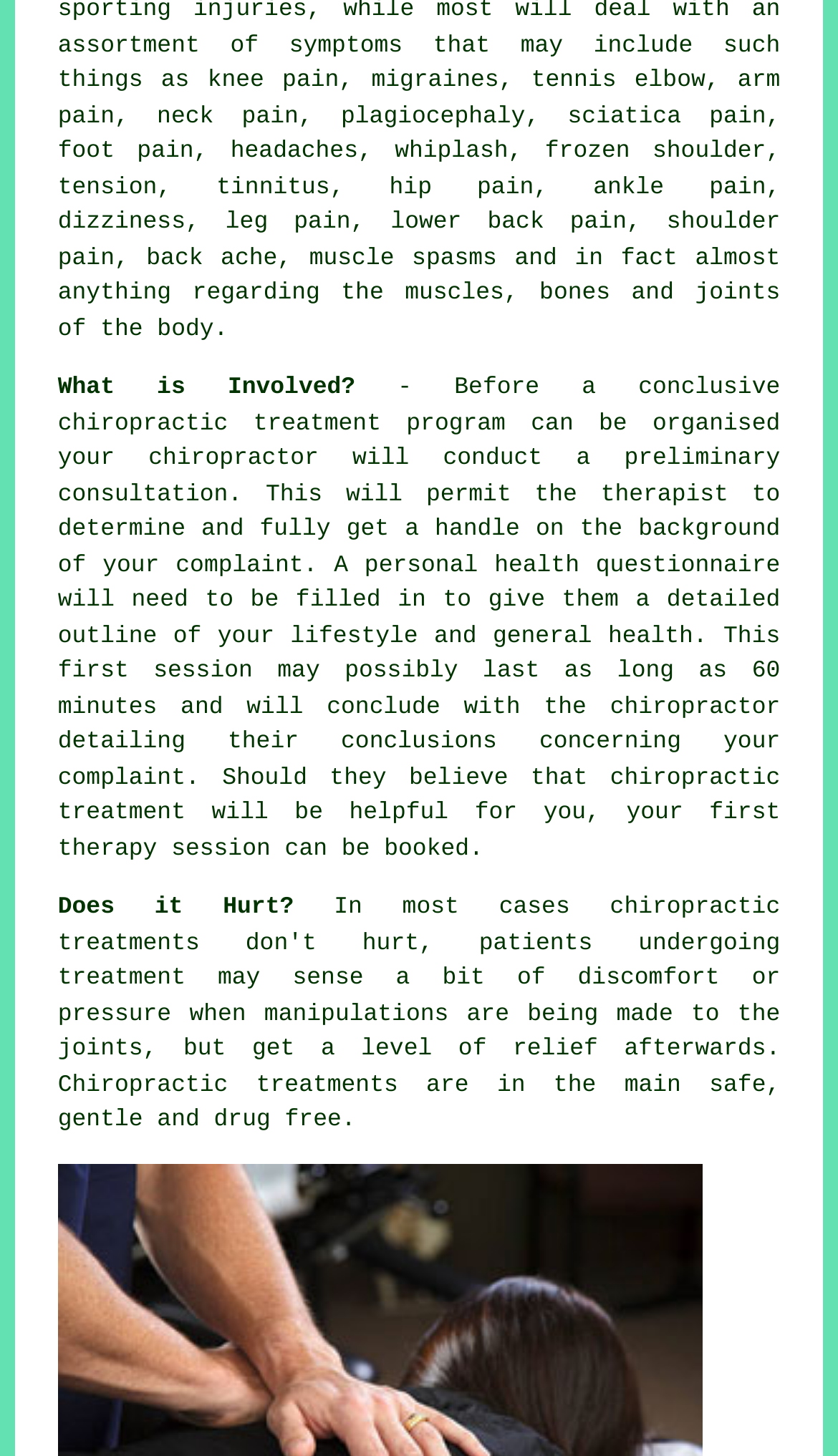What kind of pains can chiropractic treatment help with?
Answer the question with as much detail as possible.

The webpage lists various body pains that chiropractic treatment can help with, including knee pain, migraines, tennis elbow, neck pain, frozen shoulder, tinnitus, lower back pain, and many others.